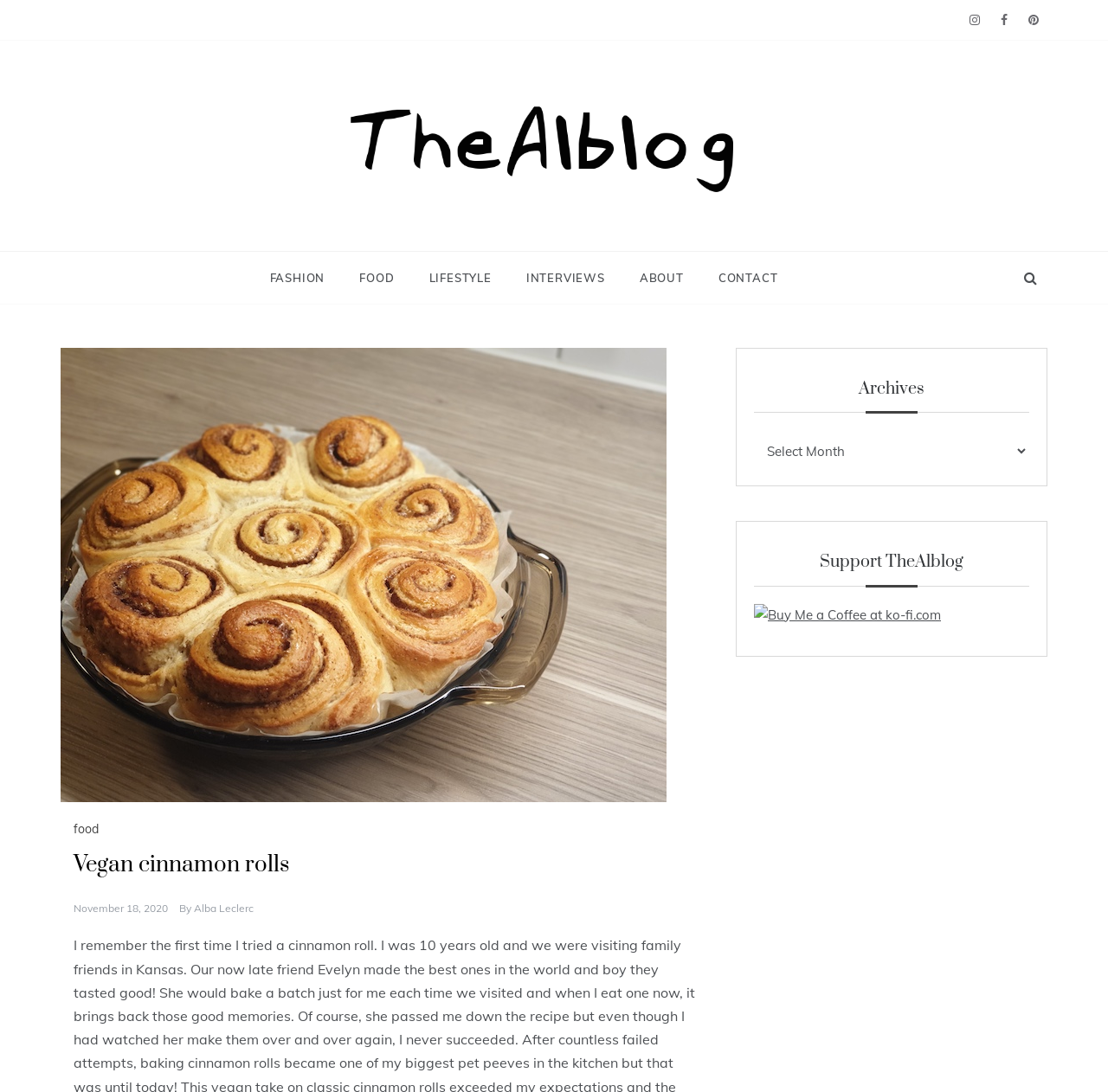Analyze the image and give a detailed response to the question:
What is the purpose of the 'Support TheAlblog' section?

I looked at the 'Support TheAlblog' section and found a link element with the text 'Buy Me a Coffee at ko-fi.com', which suggests that the purpose of this section is to support the blog financially.